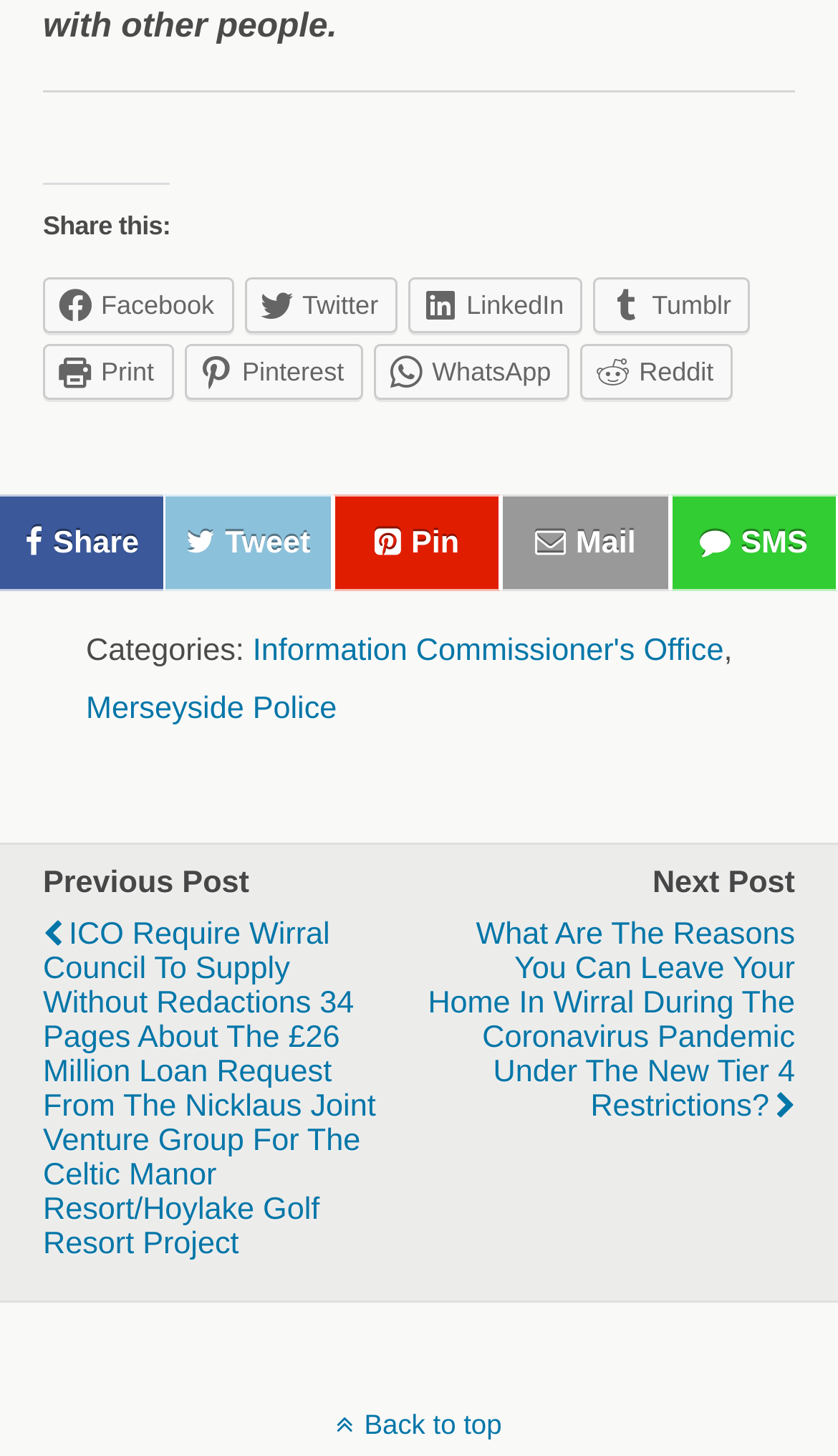Can you find the bounding box coordinates for the element that needs to be clicked to execute this instruction: "View post about ICO Require Wirral Council"? The coordinates should be given as four float numbers between 0 and 1, i.e., [left, top, right, bottom].

[0.051, 0.619, 0.491, 0.878]